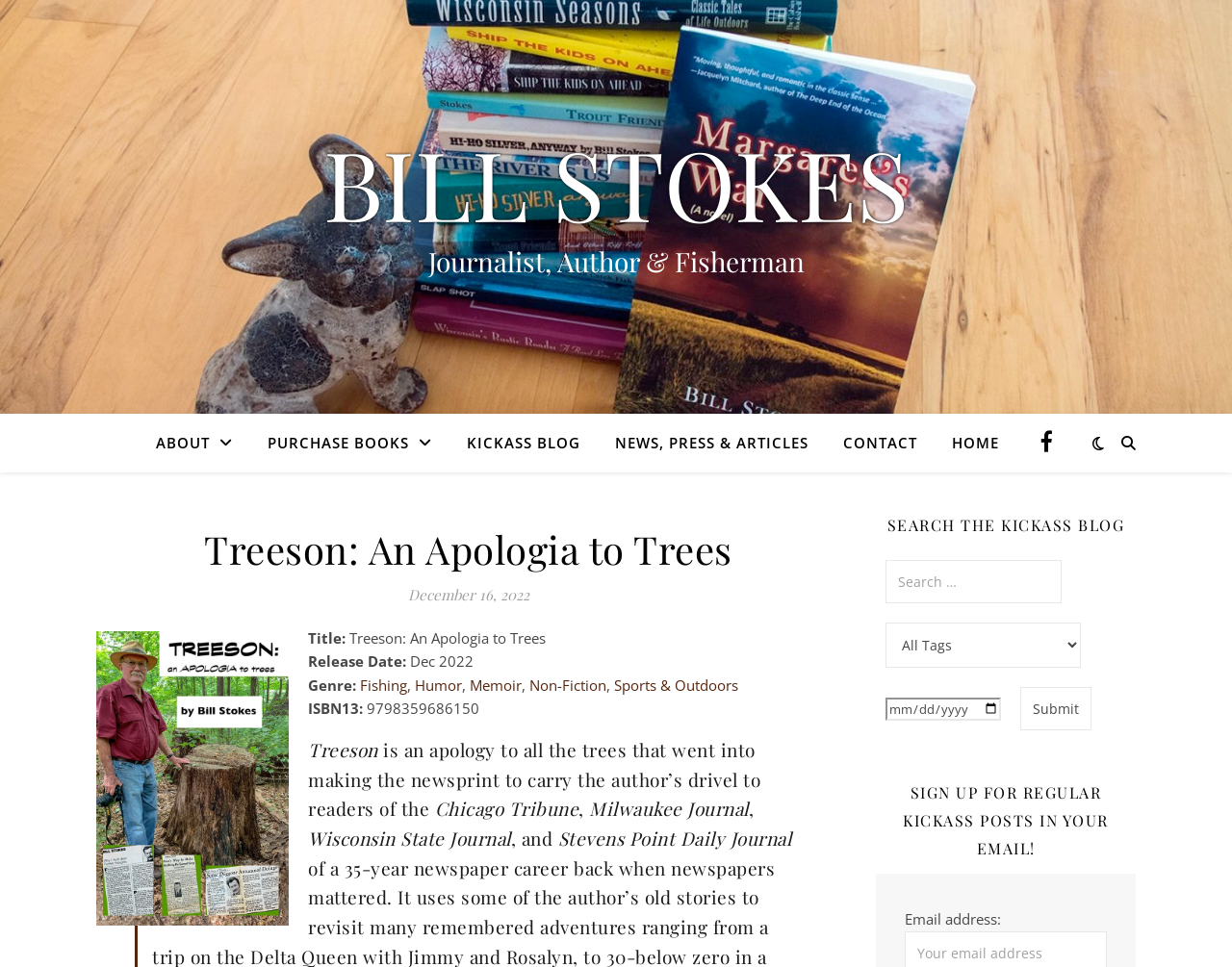Detail the features and information presented on the webpage.

This webpage is about the book "Treeson: An Apologia to Trees" by Bill Stokes. At the top, there is a layout table with a link to the author's name, "BILL STOKES", and a description of him as a "Journalist, Author & Fisherman". Below this, there are several links to different sections of the website, including "ABOUT", "PURCHASE BOOKS", "KICKASS BLOG", "NEWS, PRESS & ARTICLES", "CONTACT", "HOME", and "FACEBOOK".

On the left side of the page, there is a header with the title "Treeson: An Apologia to Trees" and a release date of "December 16, 2022". Below this, there is an image of the book cover, and a section with details about the book, including the title, release date, genre, and ISBN13.

To the right of the book details, there is a section of text that describes the book as an apology to all the trees that went into making the newsprint to carry the author's writing to readers of various newspapers, including the Chicago Tribune, Milwaukee Journal, Wisconsin State Journal, and Stevens Point Daily Journal.

Further down the page, there is a search bar with a heading "SEARCH THE KICKASS BLOG" and a textbox to enter search terms. Below this, there is a date picker with options to select the month, day, and year. There is also a submit button.

At the bottom of the page, there is a section with a heading "SIGN UP FOR REGULAR KICKASS POSTS IN YOUR EMAIL!" and a field to enter an email address.